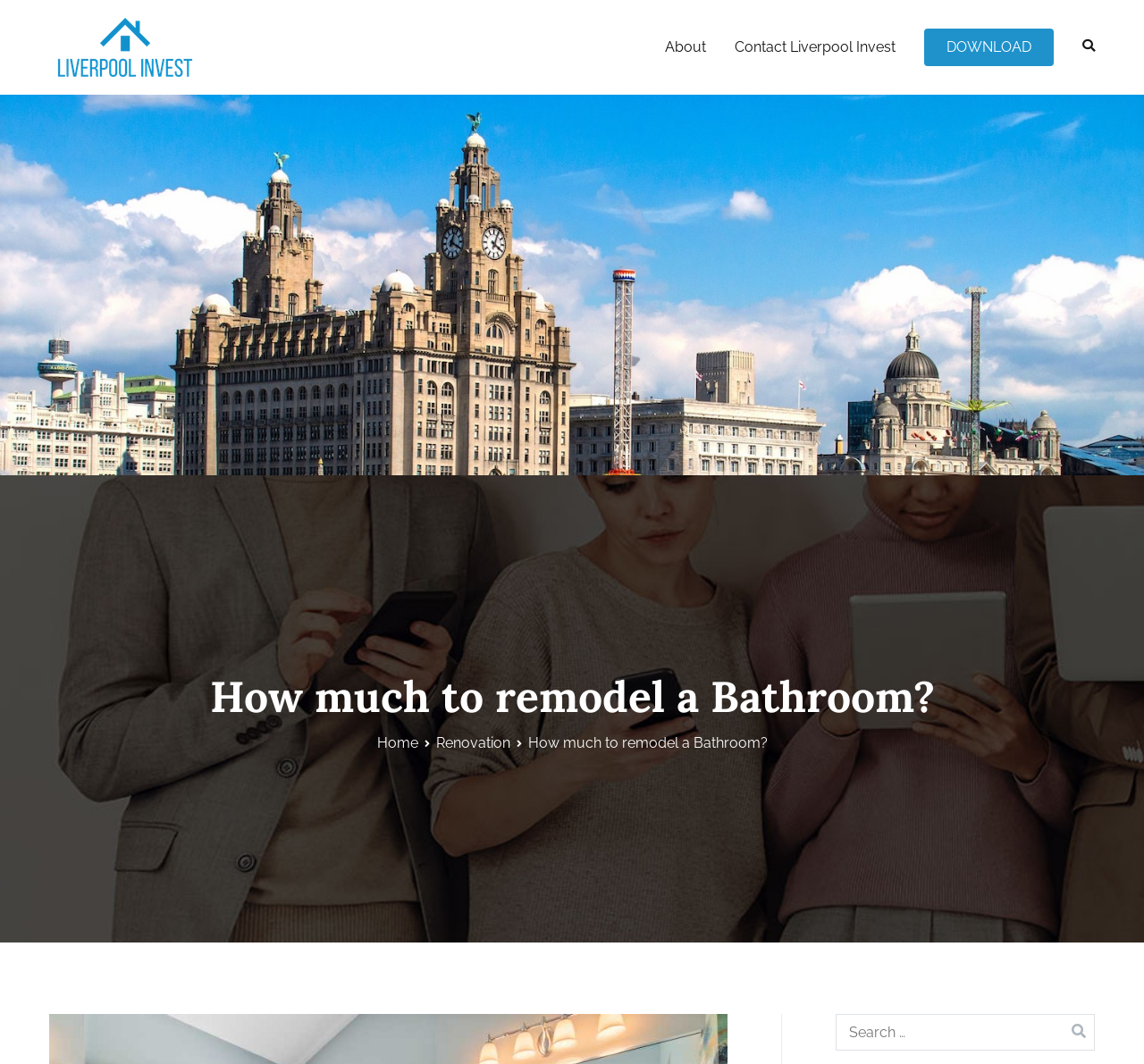Please specify the bounding box coordinates of the area that should be clicked to accomplish the following instruction: "Search for something". The coordinates should consist of four float numbers between 0 and 1, i.e., [left, top, right, bottom].

[0.73, 0.953, 0.957, 0.993]